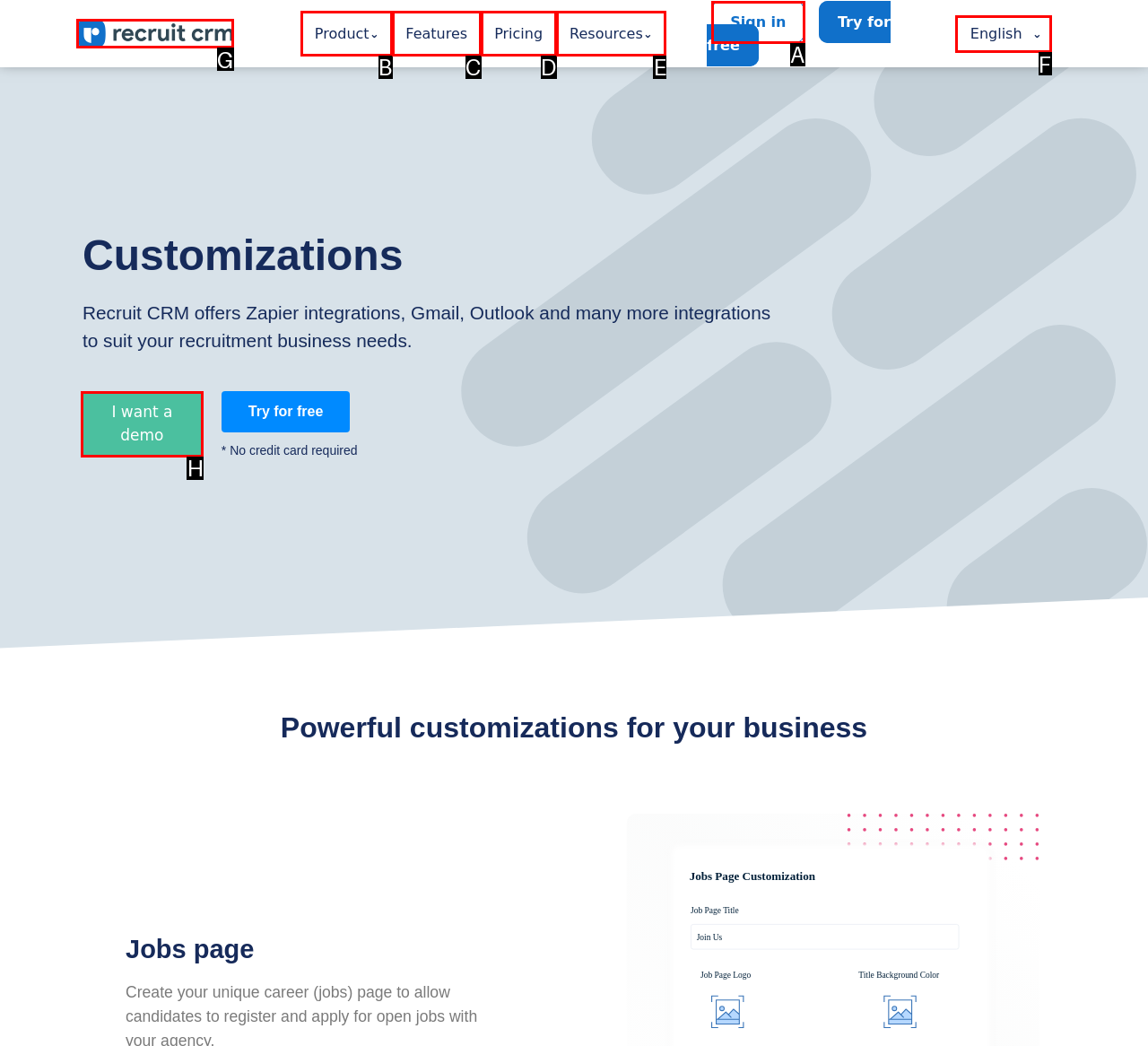Pinpoint the HTML element that fits the description: Sign in
Answer by providing the letter of the correct option.

A